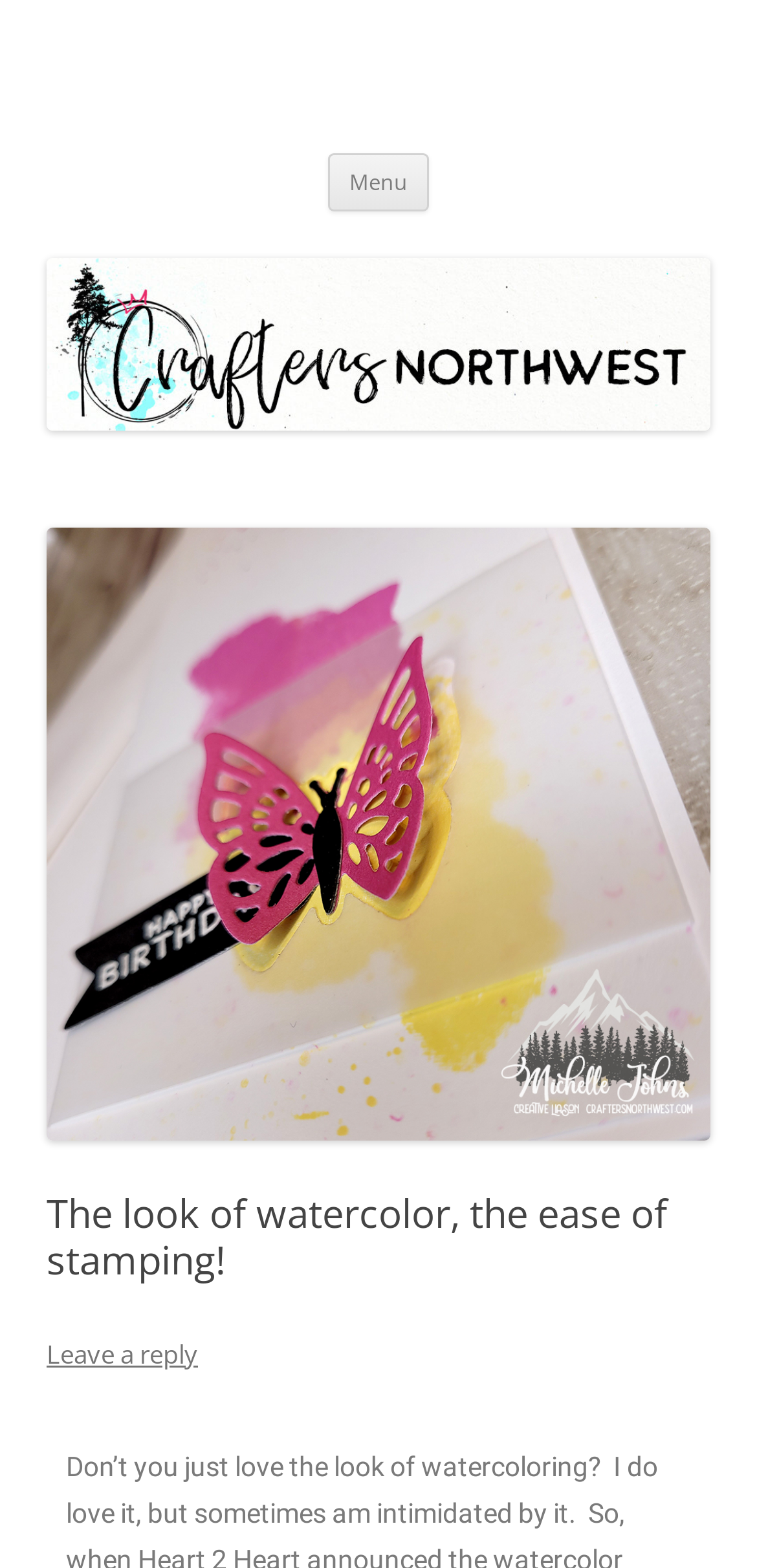Respond concisely with one word or phrase to the following query:
What is the link text below the image?

Leave a reply